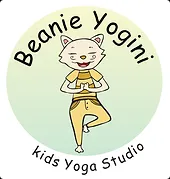Based on the image, provide a detailed and complete answer to the question: 
What color is the outfit of the character?

The charming character is dressed in a yellow outfit, embodying a friendly and accessible approach to yoga, which is a key aspect of the studio's atmosphere.